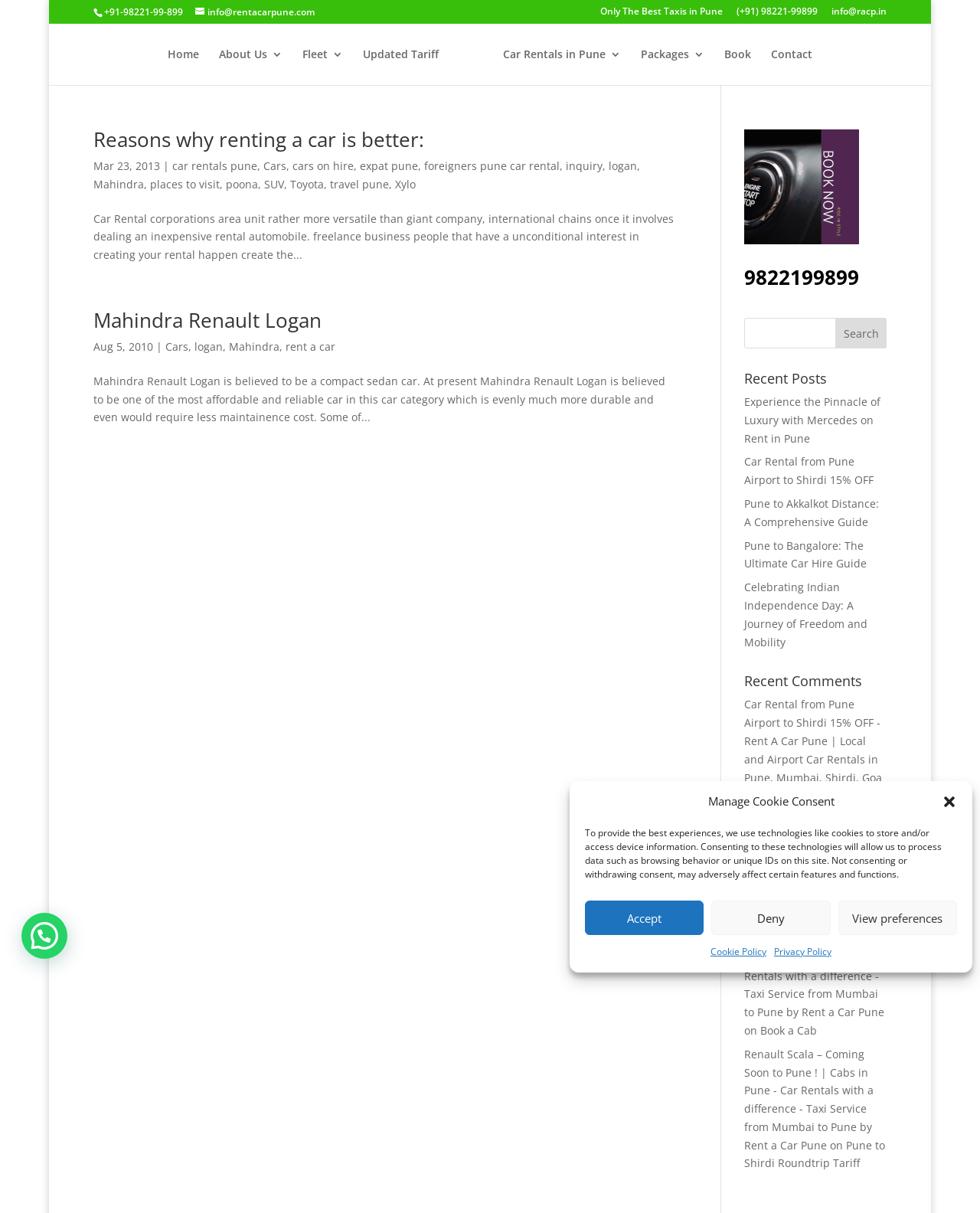What types of cars are available for rent?
Can you provide a detailed and comprehensive answer to the question?

The types of cars available for rent can be inferred from the links and text on the webpage, such as 'Mahindra Renault Logan', 'SUV', 'Toyota', and 'Xylo'.